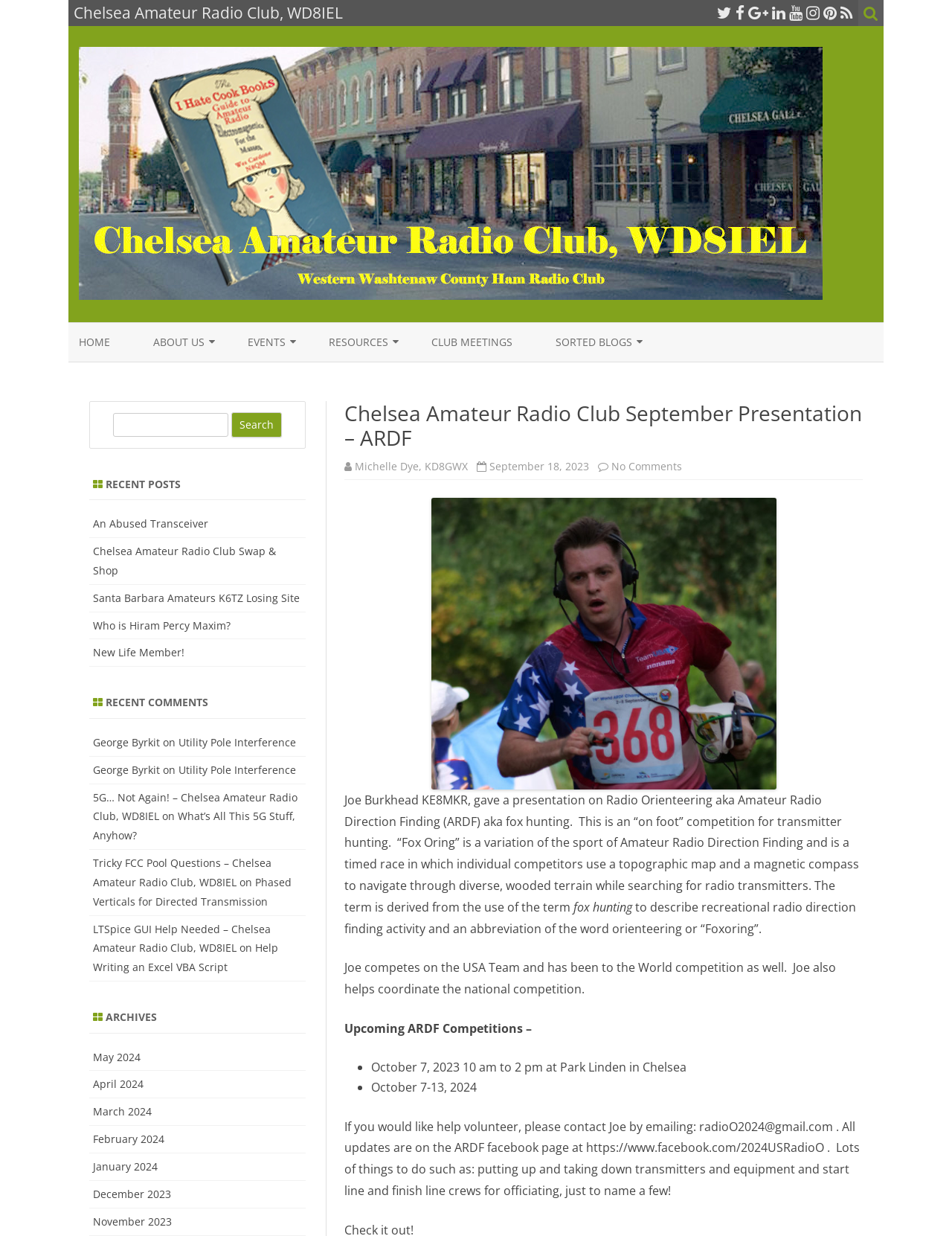Identify the bounding box coordinates of the area that should be clicked in order to complete the given instruction: "Search for something". The bounding box coordinates should be four float numbers between 0 and 1, i.e., [left, top, right, bottom].

[0.119, 0.334, 0.24, 0.353]